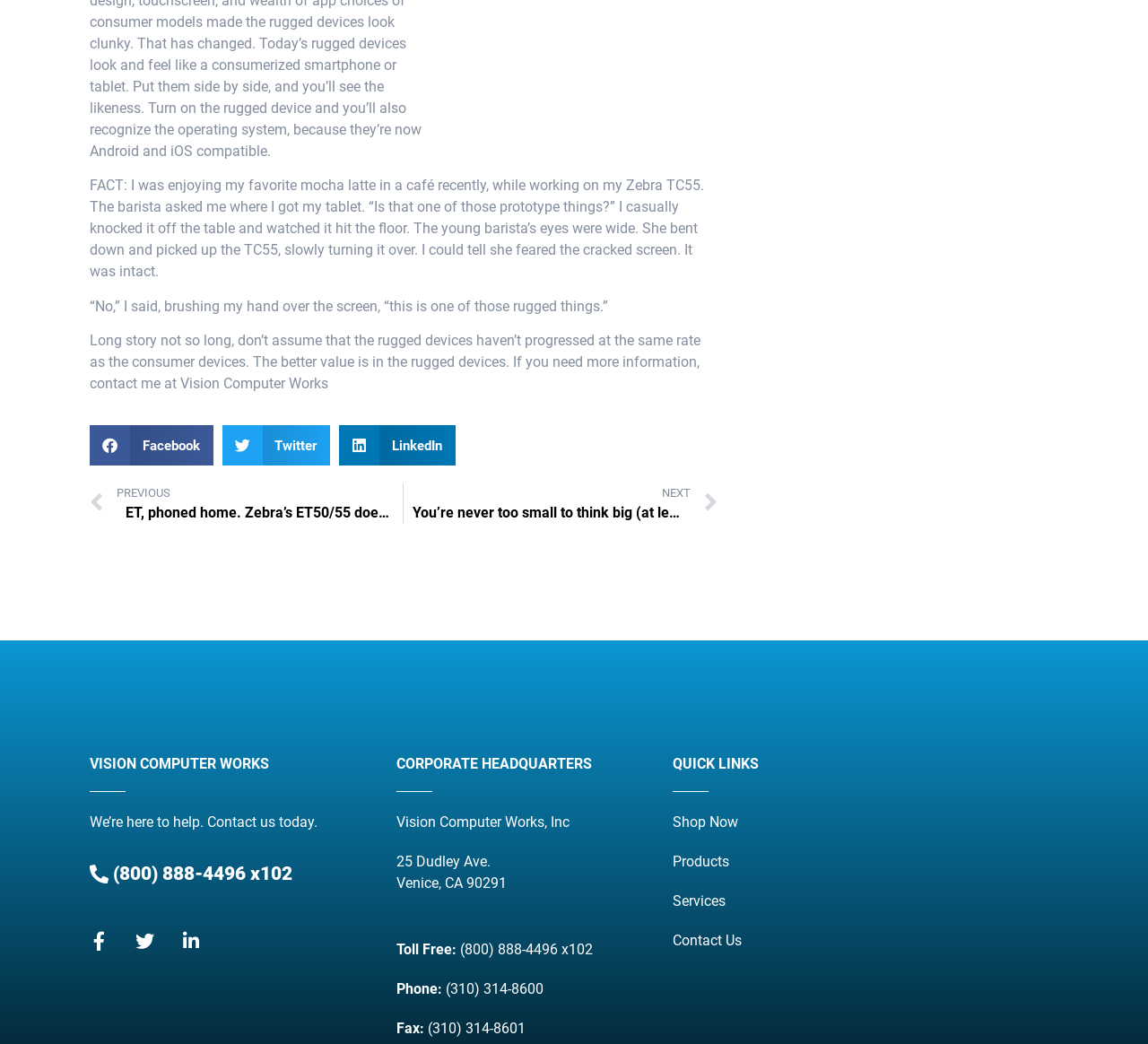Identify the bounding box coordinates of the area you need to click to perform the following instruction: "Share on Facebook".

[0.078, 0.408, 0.186, 0.446]